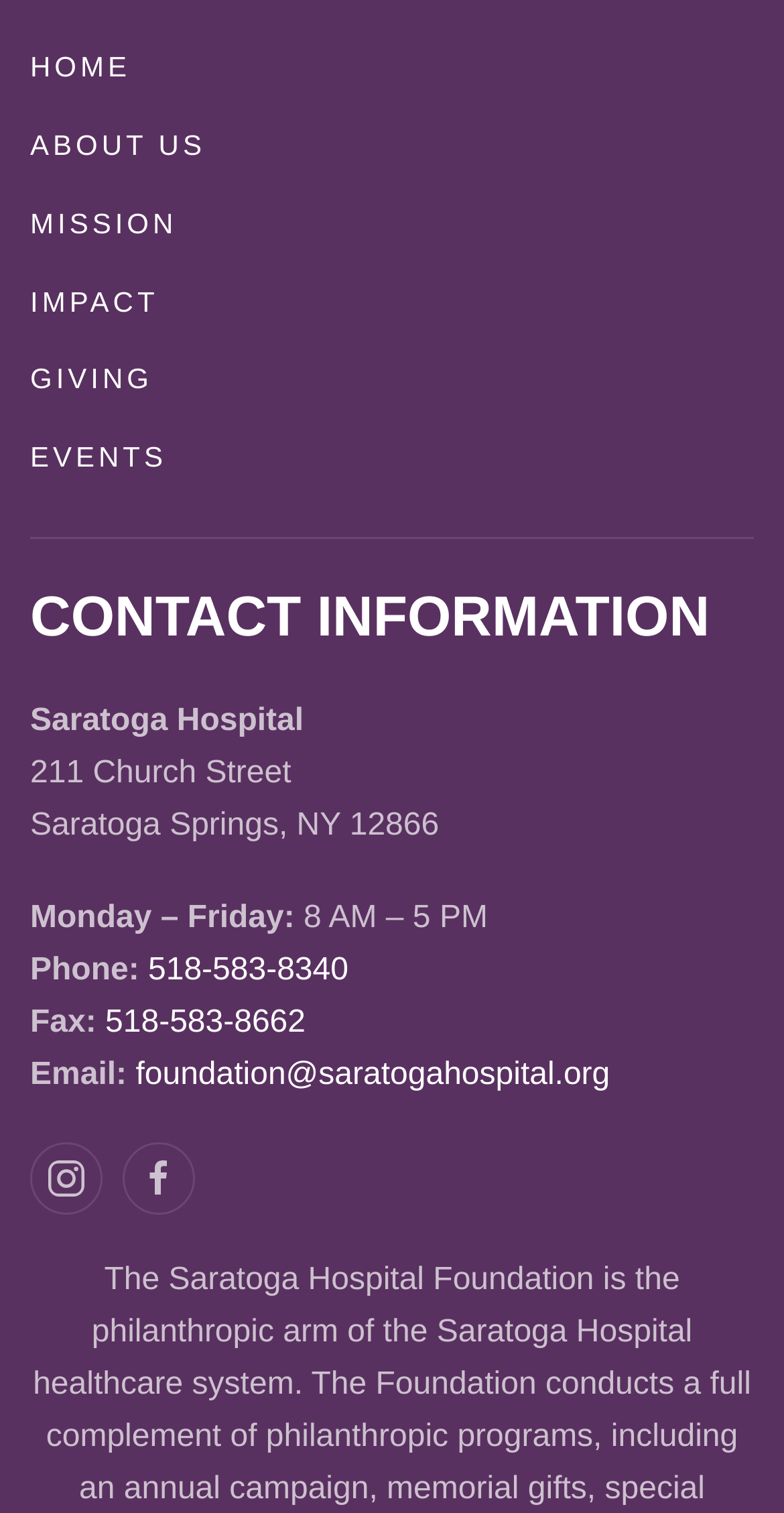Locate the bounding box coordinates of the item that should be clicked to fulfill the instruction: "go to home page".

[0.038, 0.019, 0.962, 0.071]